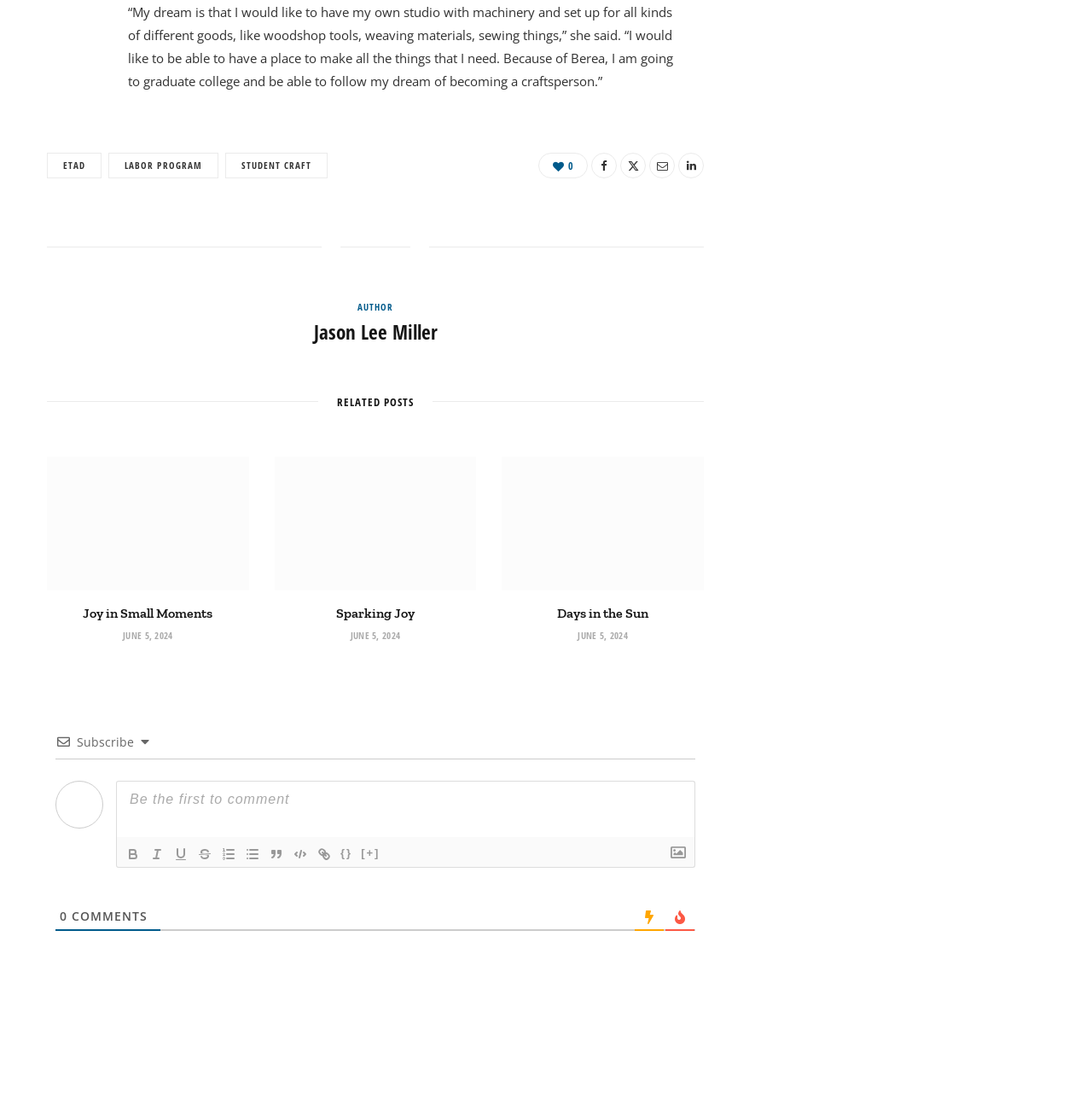Identify the bounding box coordinates necessary to click and complete the given instruction: "Read the 'RELATED POSTS' heading".

[0.043, 0.353, 0.645, 0.374]